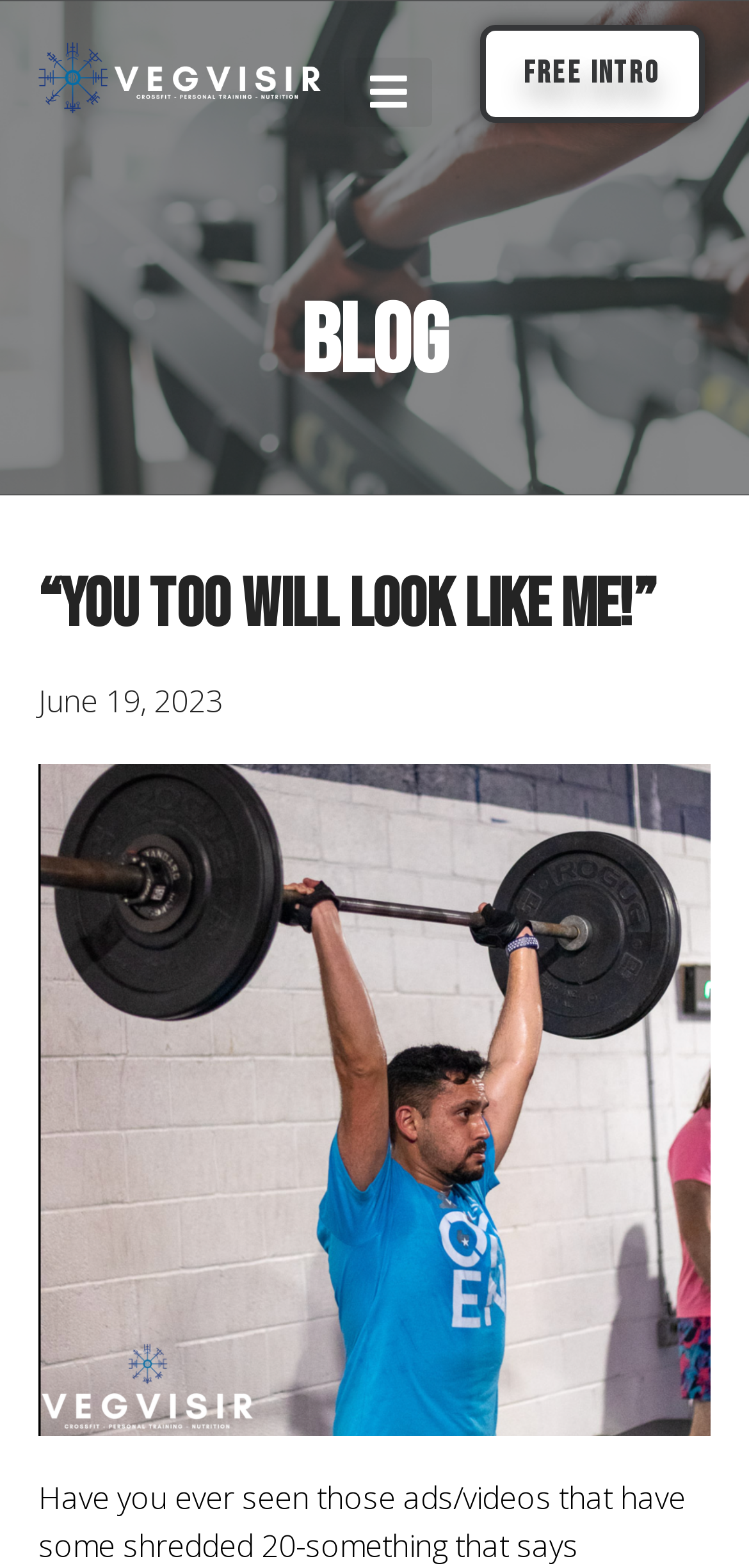Provide a brief response to the question below using a single word or phrase: 
What is the category of the webpage's content?

Blog